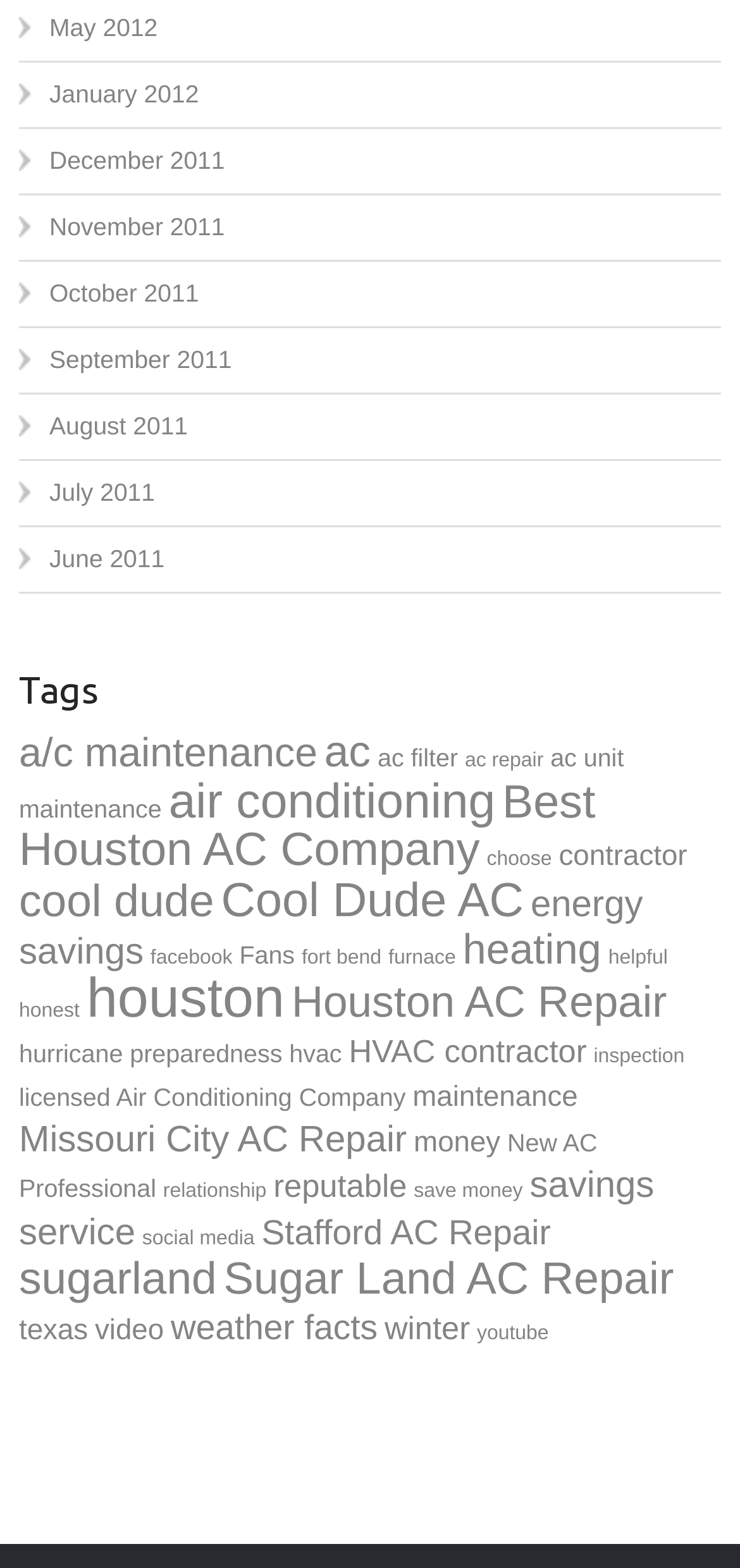Determine the bounding box coordinates of the region I should click to achieve the following instruction: "Click on the ALAC link". Ensure the bounding box coordinates are four float numbers between 0 and 1, i.e., [left, top, right, bottom].

None